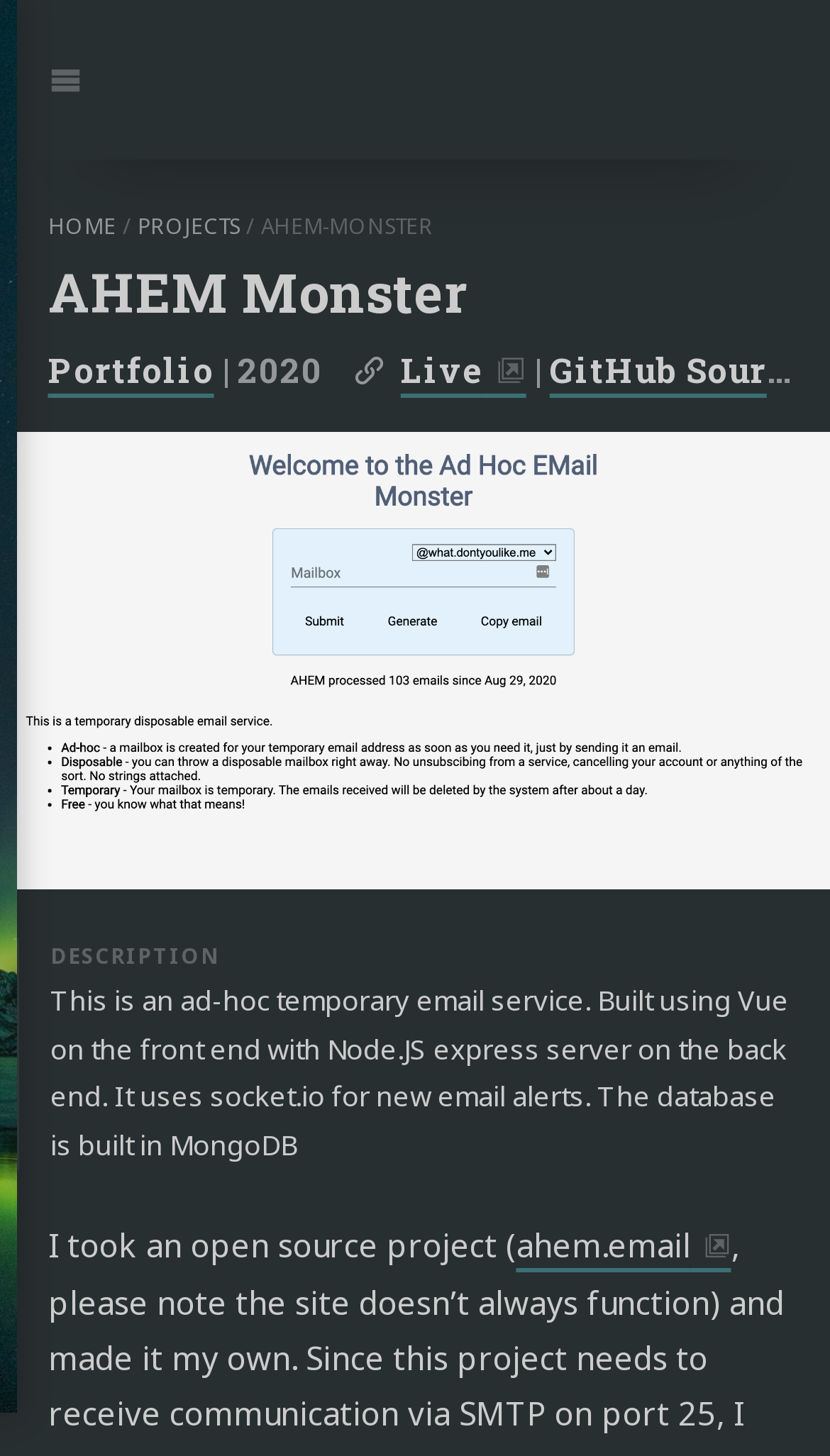Please identify the bounding box coordinates of the area I need to click to accomplish the following instruction: "Go to HOME".

[0.058, 0.144, 0.14, 0.164]